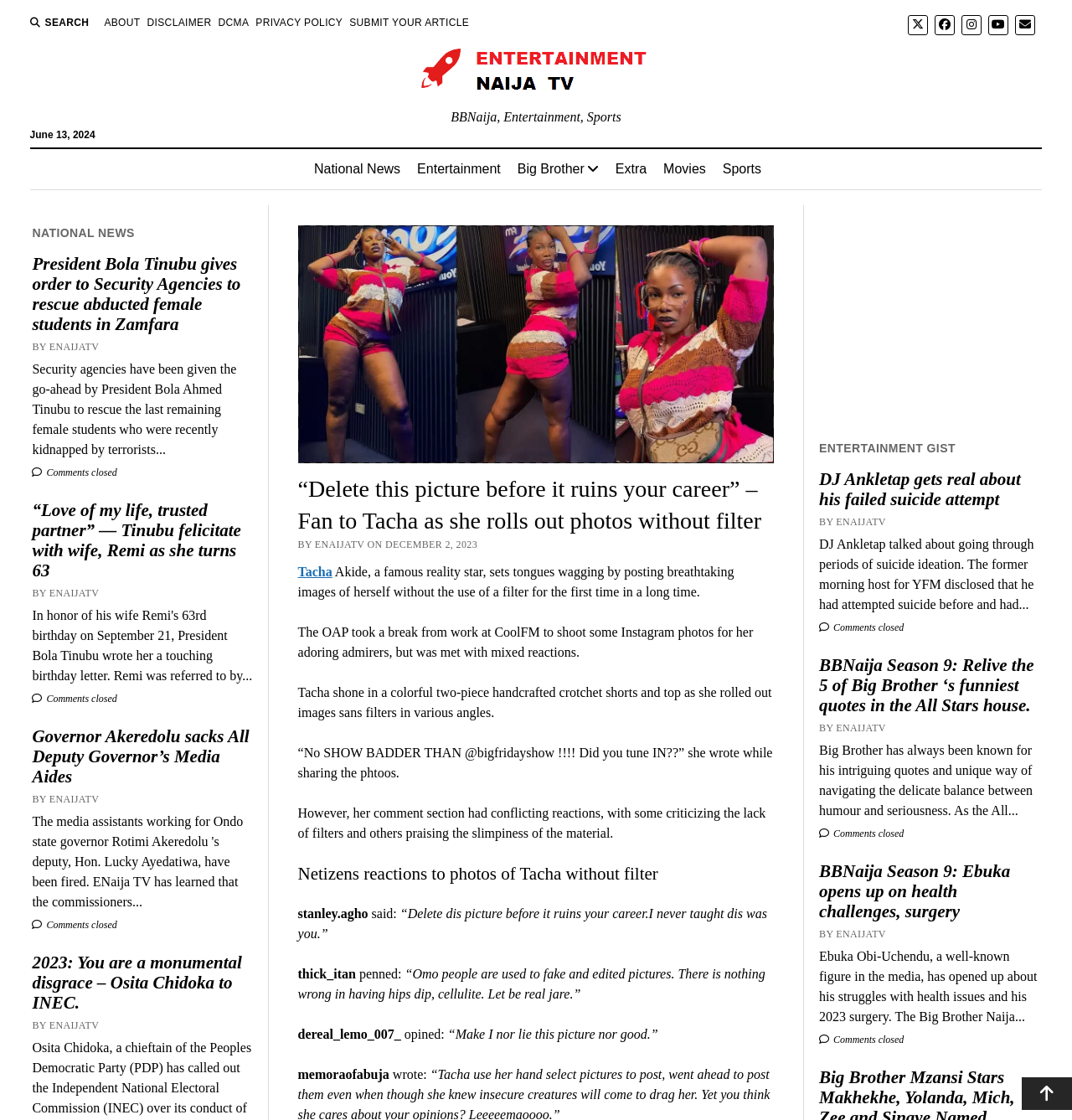Show the bounding box coordinates for the element that needs to be clicked to execute the following instruction: "Read comments on DJ Ankletap's suicide attempt". Provide the coordinates in the form of four float numbers between 0 and 1, i.e., [left, top, right, bottom].

[0.764, 0.555, 0.843, 0.565]